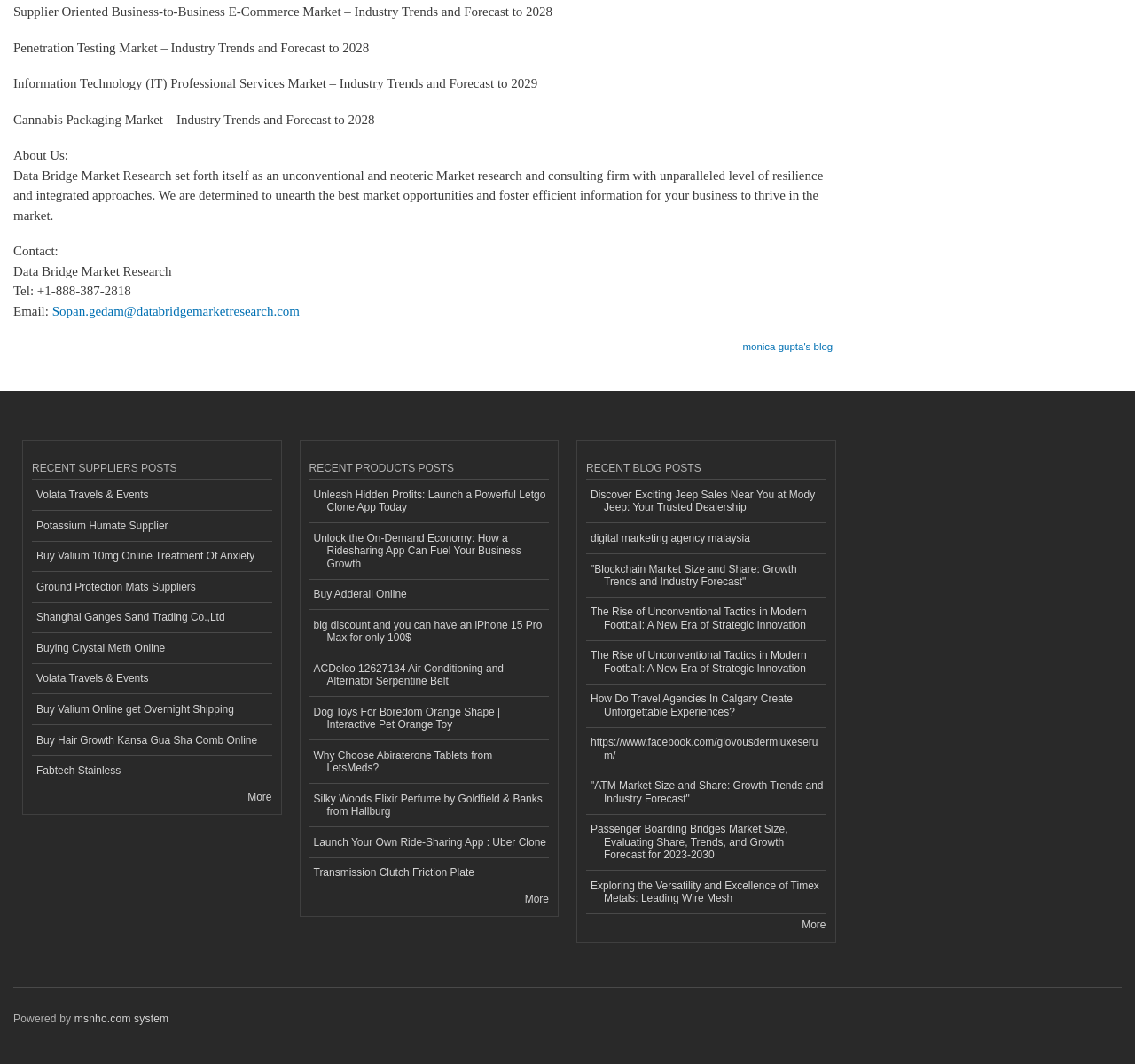Can you identify the bounding box coordinates of the clickable region needed to carry out this instruction: 'Read 'Discover Exciting Jeep Sales Near You at Mody Jeep: Your Trusted Dealership''? The coordinates should be four float numbers within the range of 0 to 1, stated as [left, top, right, bottom].

[0.516, 0.451, 0.728, 0.492]